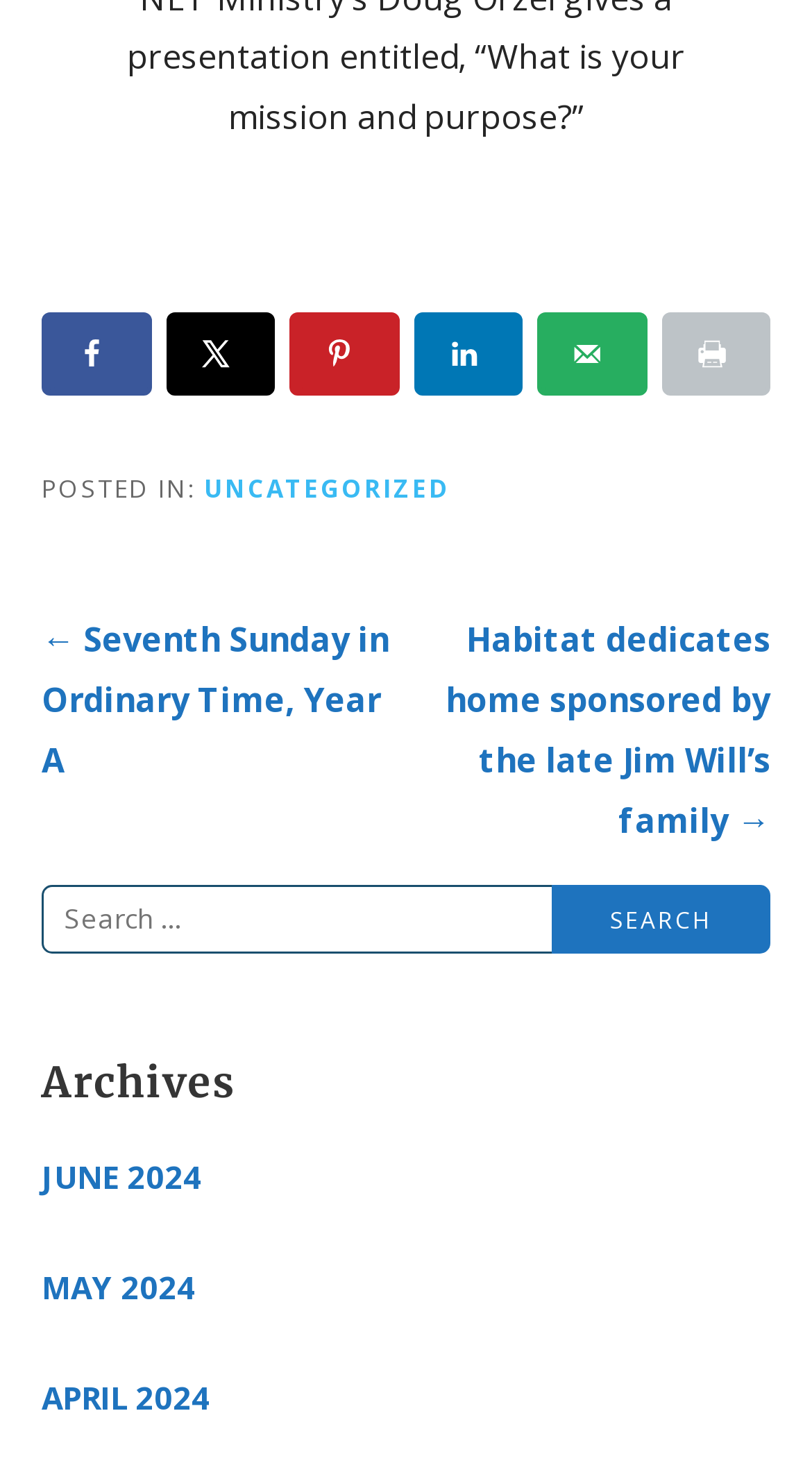What are the available archives?
Observe the image and answer the question with a one-word or short phrase response.

JUNE 2024, MAY 2024, APRIL 2024